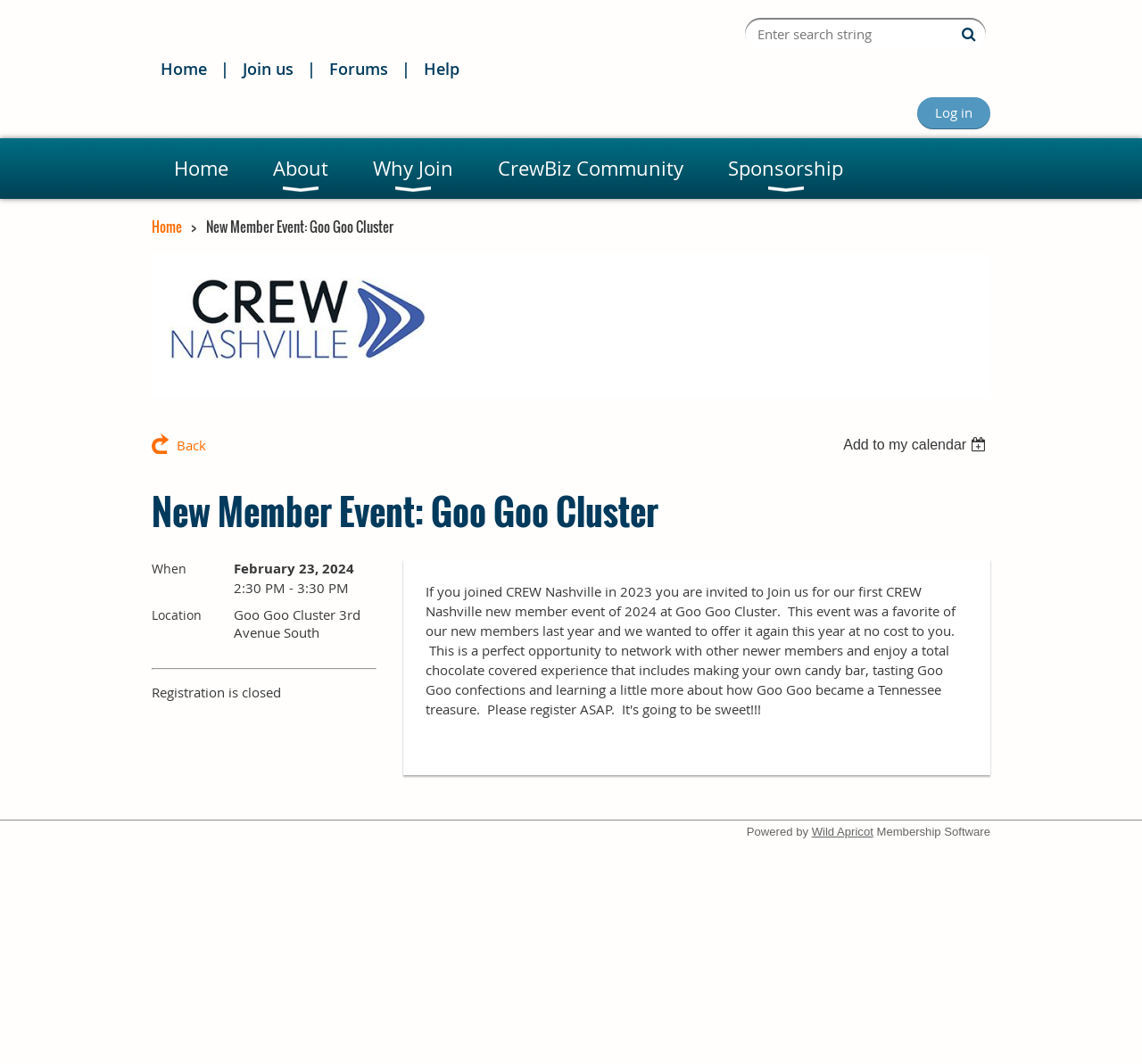Locate the bounding box coordinates of the area to click to fulfill this instruction: "Add to my calendar". The bounding box should be presented as four float numbers between 0 and 1, in the order [left, top, right, bottom].

[0.738, 0.411, 0.846, 0.425]